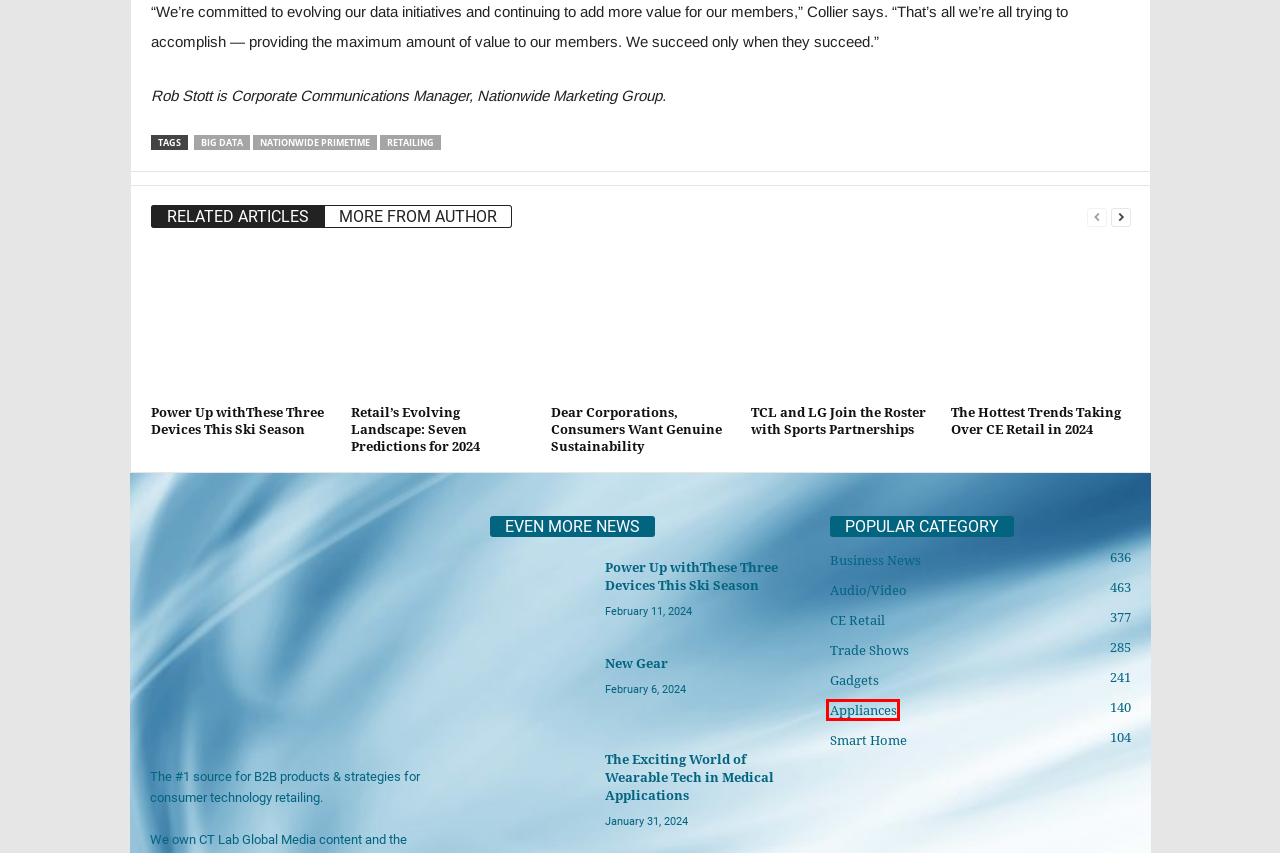A screenshot of a webpage is given, marked with a red bounding box around a UI element. Please select the most appropriate webpage description that fits the new page after clicking the highlighted element. Here are the candidates:
A. TCL and LG Join the Roster with Sports Partnerships
B. New Gear - Dealerscope
C. Trade Shows - Dealerscope
D. Nationwide PrimeTime - Dealerscope
E. Power Up withThese Three Devices This Ski Season - Dealerscope
F. Retailing - Dealerscope
G. Appliances - Dealerscope
H. Smart Home - Dealerscope

G